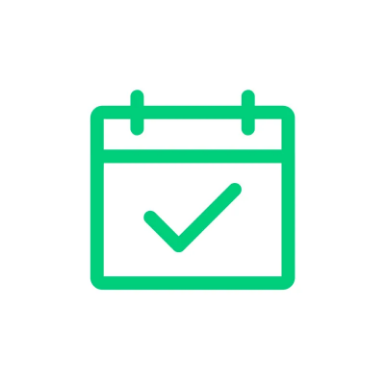Respond with a single word or short phrase to the following question: 
What does the icon symbolize?

Efficient scheduling